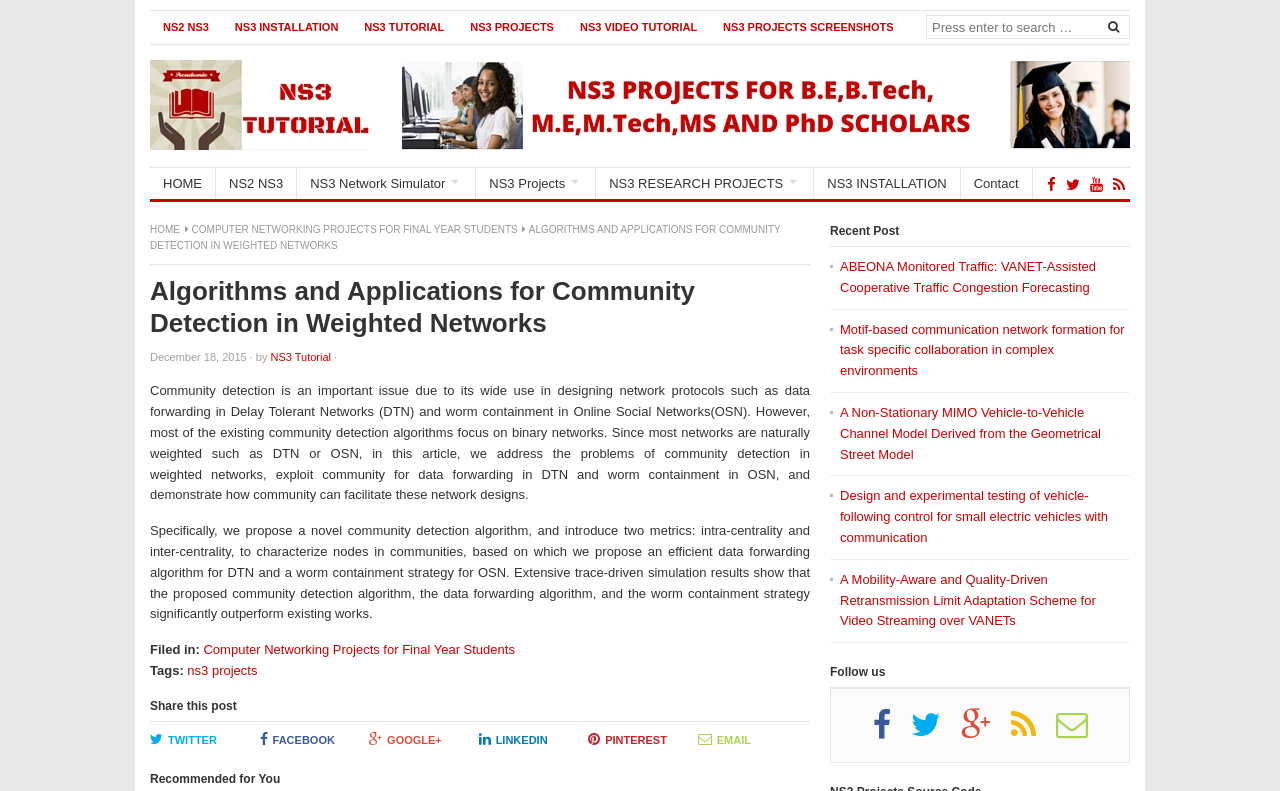Find and provide the bounding box coordinates for the UI element described here: "title="Google Plus"". The coordinates should be given as four float numbers between 0 and 1: [left, top, right, bottom].

[0.75, 0.918, 0.789, 0.933]